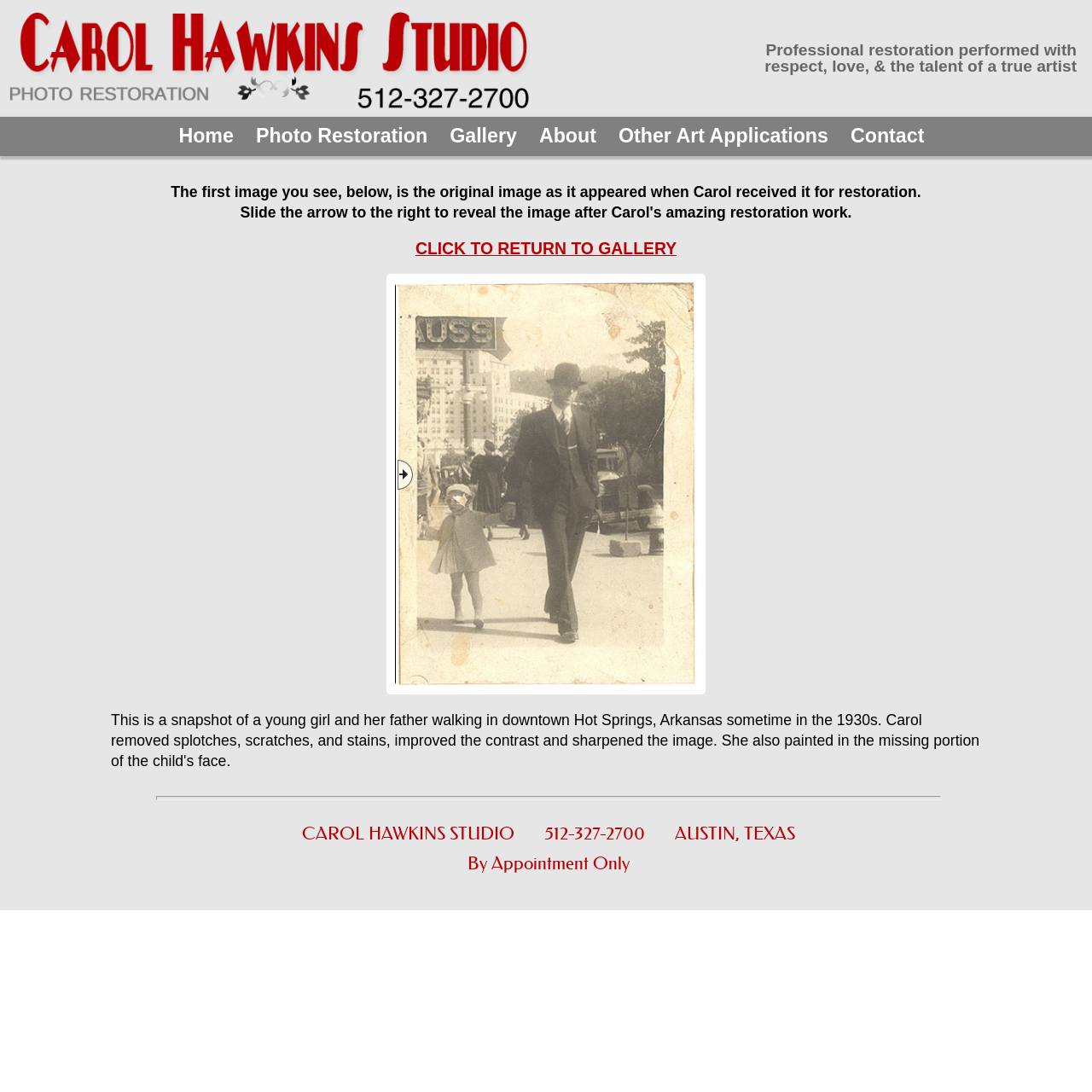Based on the image, please respond to the question with as much detail as possible:
What is the phone number of Carol Hawkins Studio?

The phone number of Carol Hawkins Studio is mentioned in the root element and the heading 'CAROL HAWKINS STUDIO ... 512-327-2700 ...'.